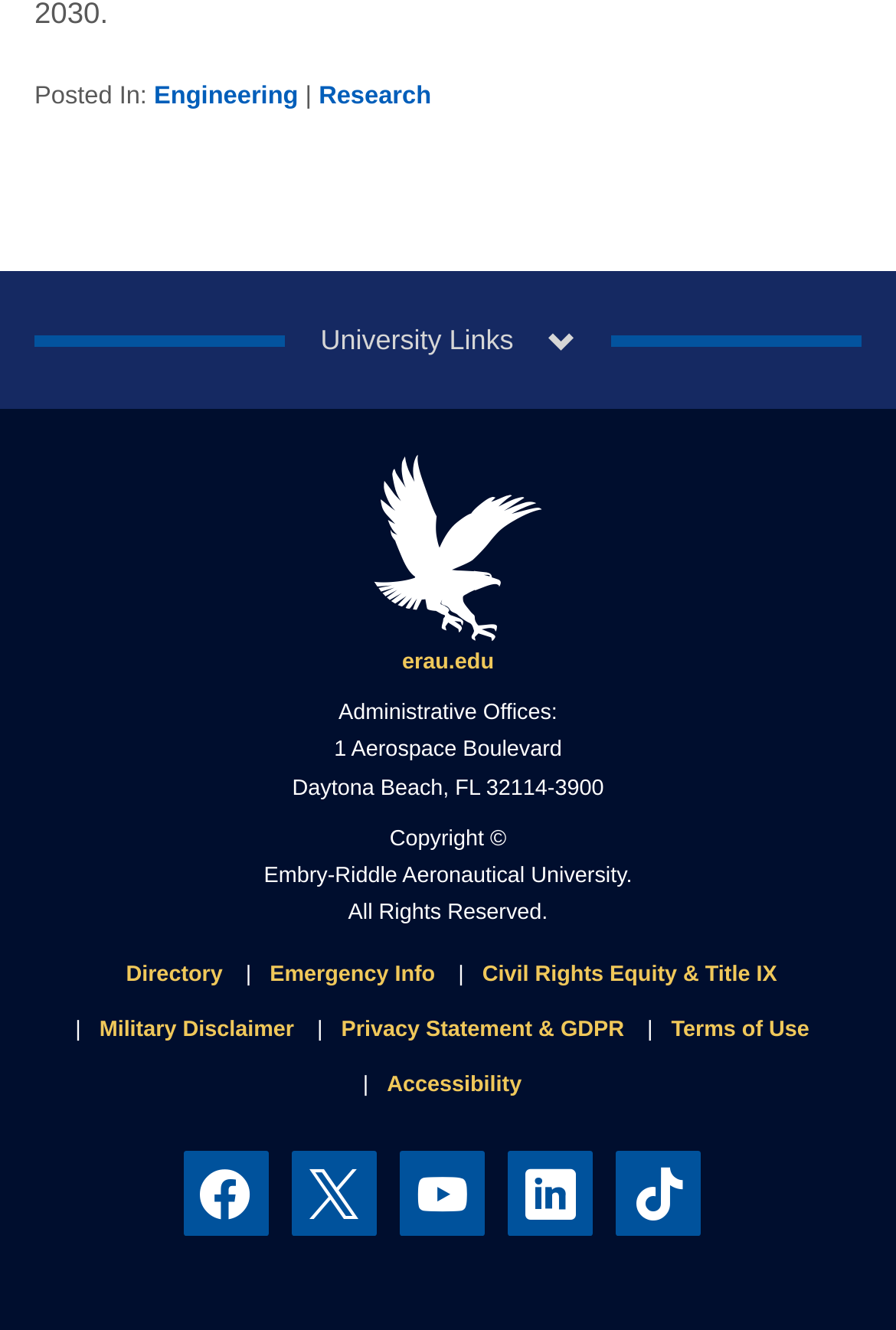Specify the bounding box coordinates of the element's region that should be clicked to achieve the following instruction: "Go to the Research page". The bounding box coordinates consist of four float numbers between 0 and 1, in the format [left, top, right, bottom].

[0.356, 0.063, 0.481, 0.084]